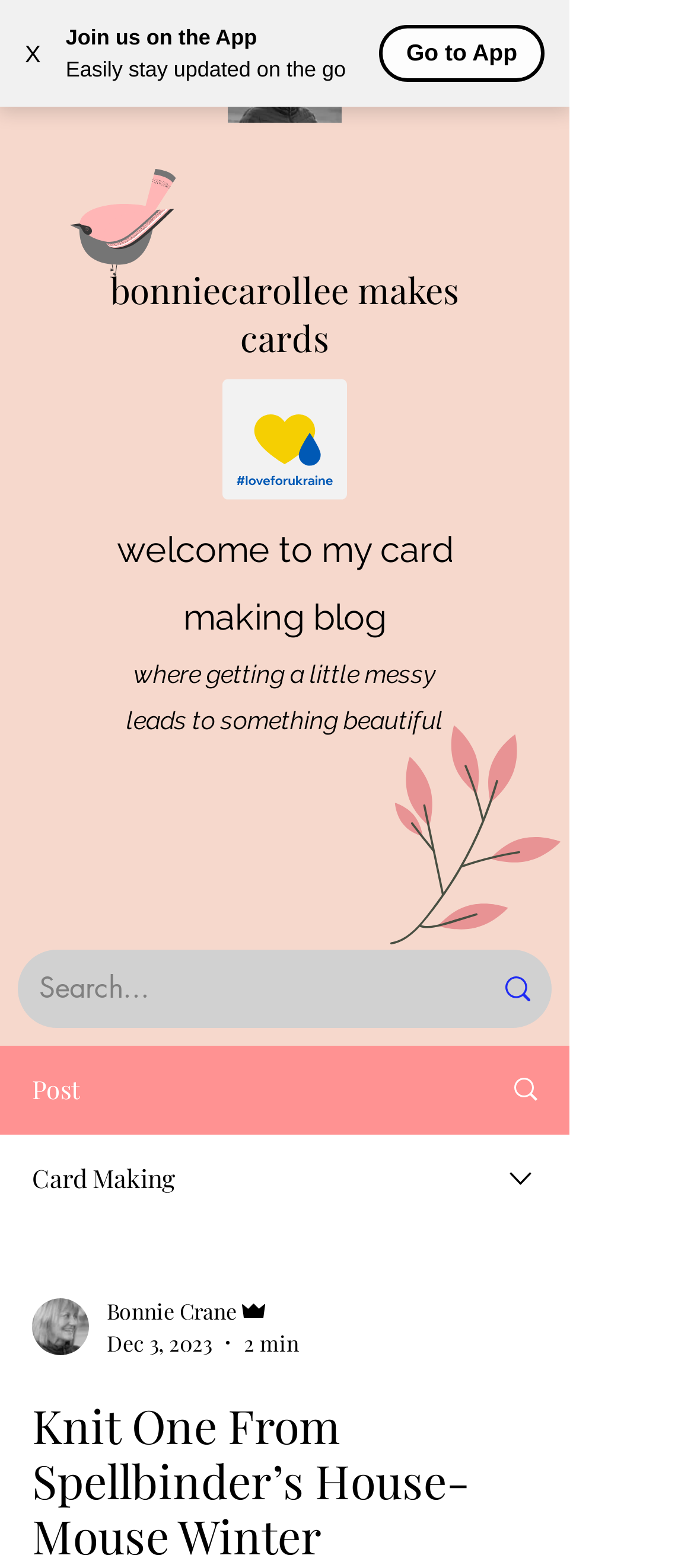Return the bounding box coordinates of the UI element that corresponds to this description: "X". The coordinates must be given as four float numbers in the range of 0 and 1, [left, top, right, bottom].

[0.0, 0.01, 0.095, 0.058]